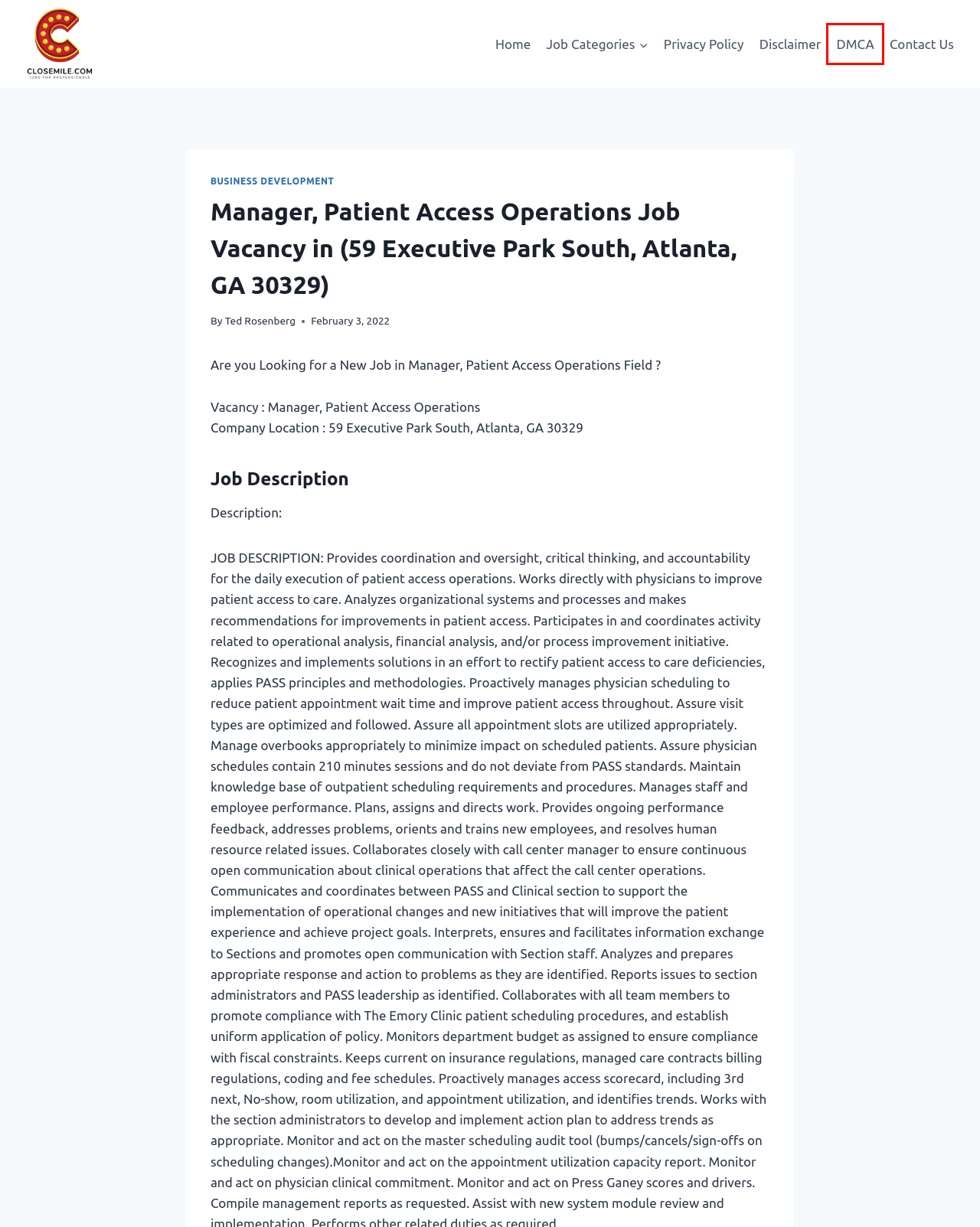You have a screenshot showing a webpage with a red bounding box around a UI element. Choose the webpage description that best matches the new page after clicking the highlighted element. Here are the options:
A. Business Development Specialist Job Vacancy at SGS (Middlesbrough TS2) - Closemile.com
B. DMCA - Closemile.com
C. Closemile.com
D. Disclaimer - Closemile.com
E. Business Development – Closemile.com
F. jobs in 59 Executive Park South – Closemile.com
G. Contact Us - Closemile.com
H. Privacy Policy - Closemile.com

B